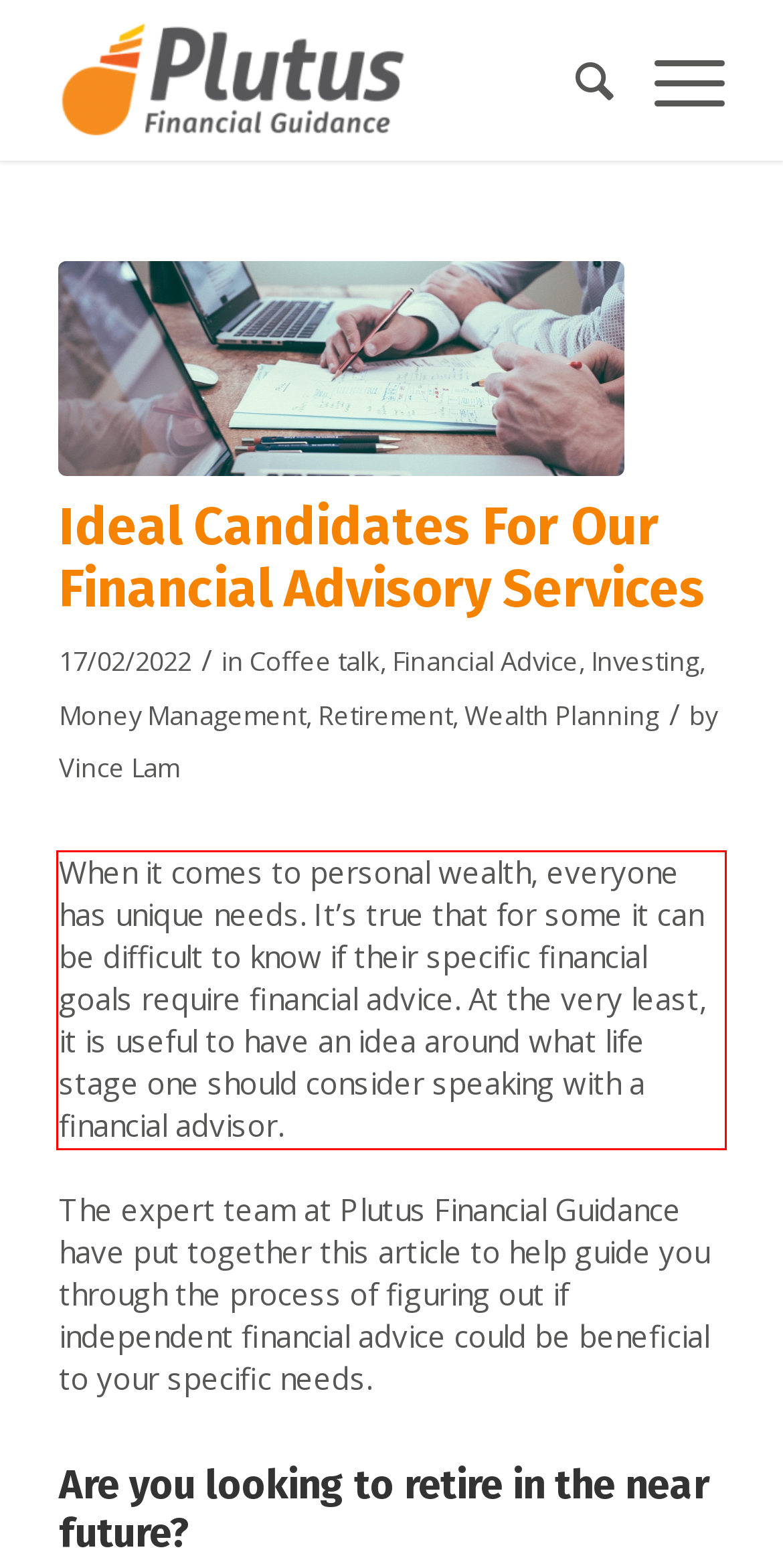Using the provided screenshot, read and generate the text content within the red-bordered area.

When it comes to personal wealth, everyone has unique needs. It’s true that for some it can be difficult to know if their specific financial goals require financial advice. At the very least, it is useful to have an idea around what life stage one should consider speaking with a financial advisor.